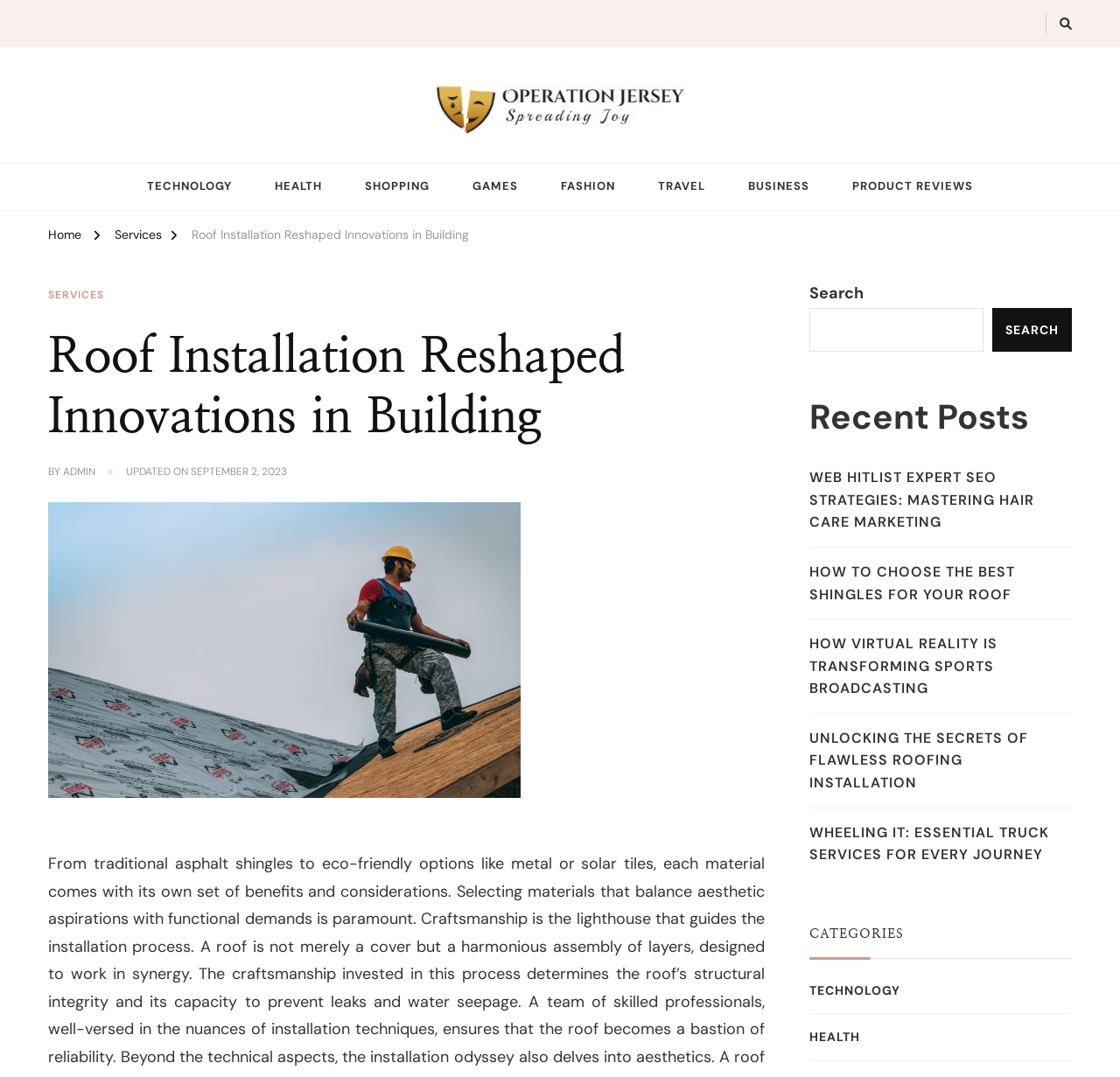Respond to the question below with a single word or phrase: What is the name of the organization?

Operation Jersey Shore Santa